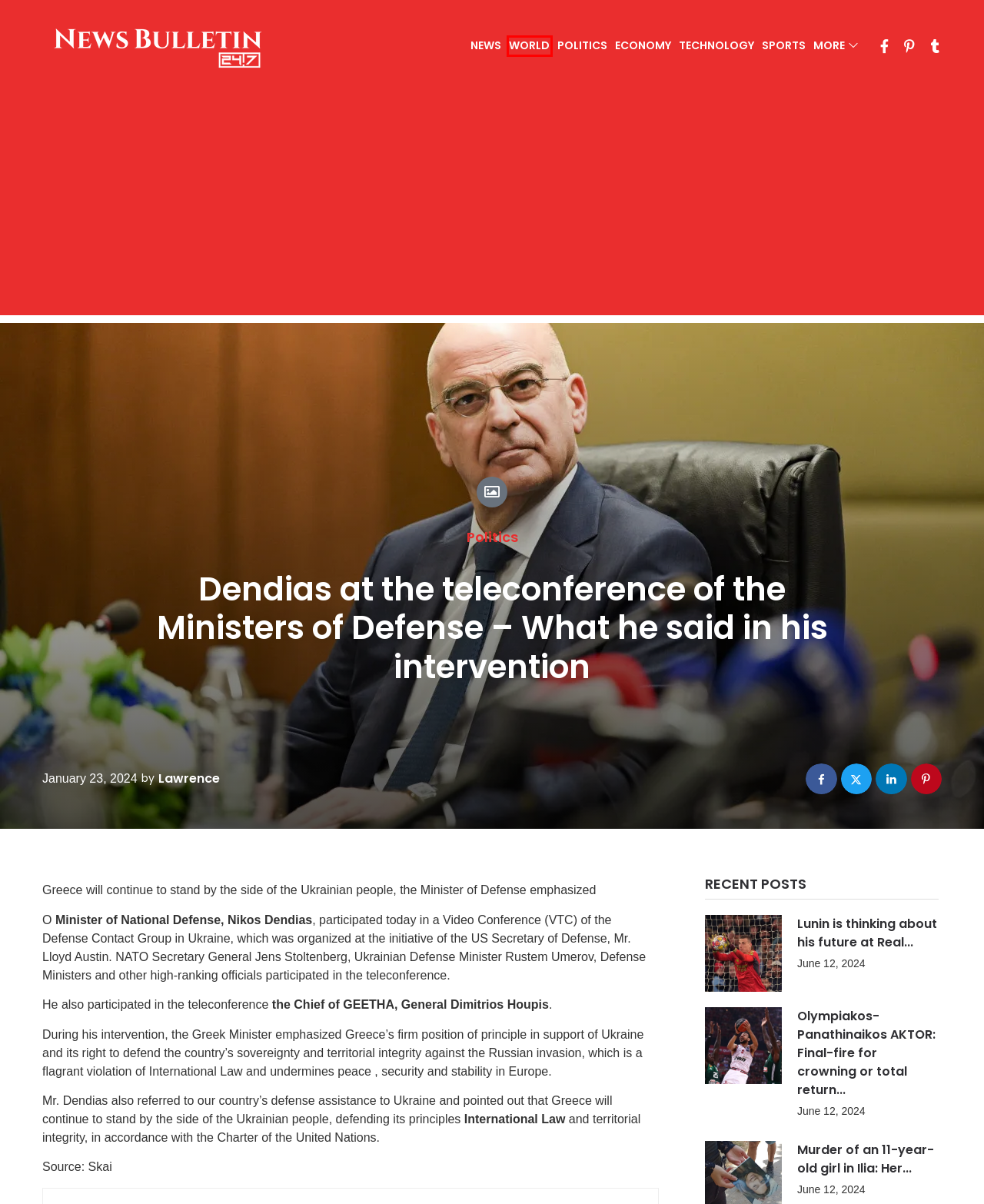Analyze the screenshot of a webpage that features a red rectangle bounding box. Pick the webpage description that best matches the new webpage you would see after clicking on the element within the red bounding box. Here are the candidates:
A. Lunin is thinking about his future at Real Madrid - News Bulletin 247
B. Sports Latest News & Updates - News Bulletin 247
C. News Bulletin 247 - Nothing but authentic
D. Politics Latest News & Updates - News Bulletin 247
E. World Latest News & Updates - News Bulletin 247
F. Technology Latest News & Updates - News Bulletin 247
G. Murder of an 11-year-old girl in Ilia: Her funeral today - News Bulletin 247
H. Olympiakos-Panathinaikos AKTOR: Final-fire for crowning or total return to SEF! - News Bulletin 247

E